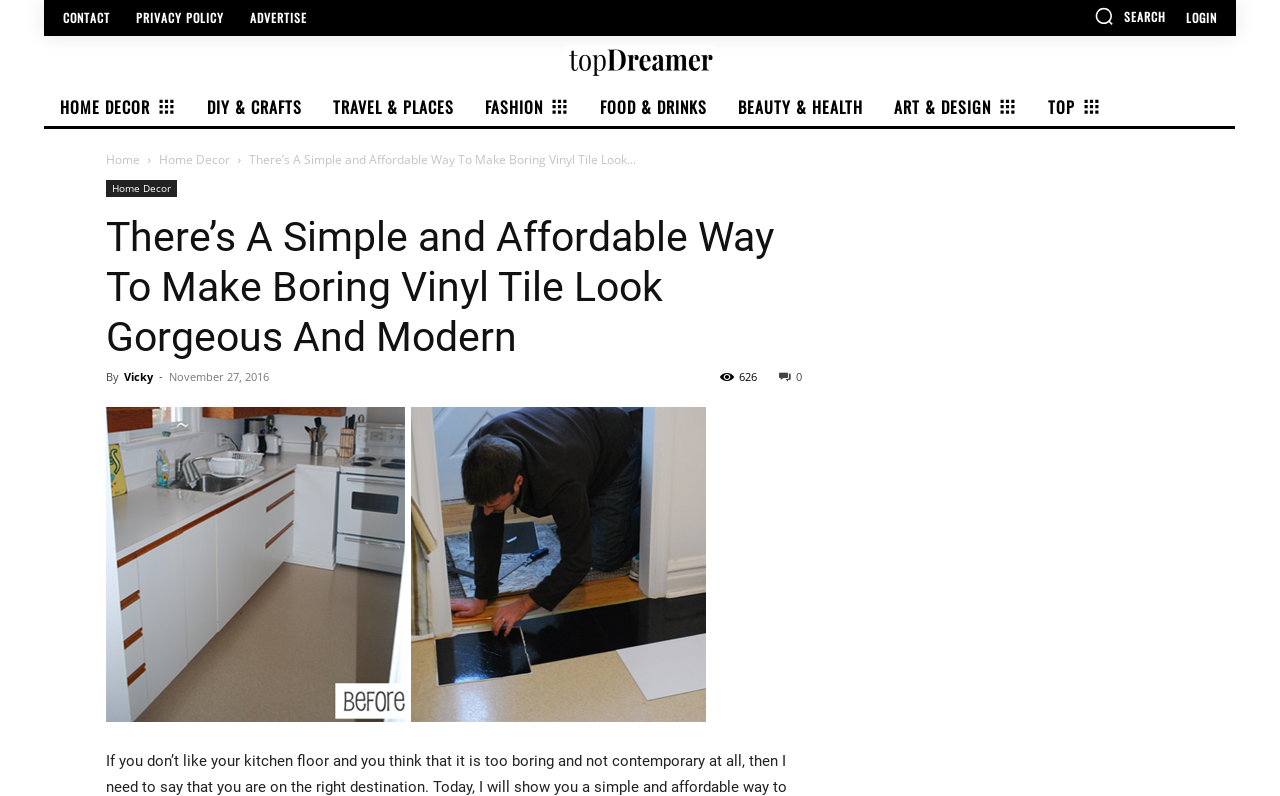Can you specify the bounding box coordinates for the region that should be clicked to fulfill this instruction: "Click on the 'LOGIN' button".

[0.927, 0.015, 0.951, 0.03]